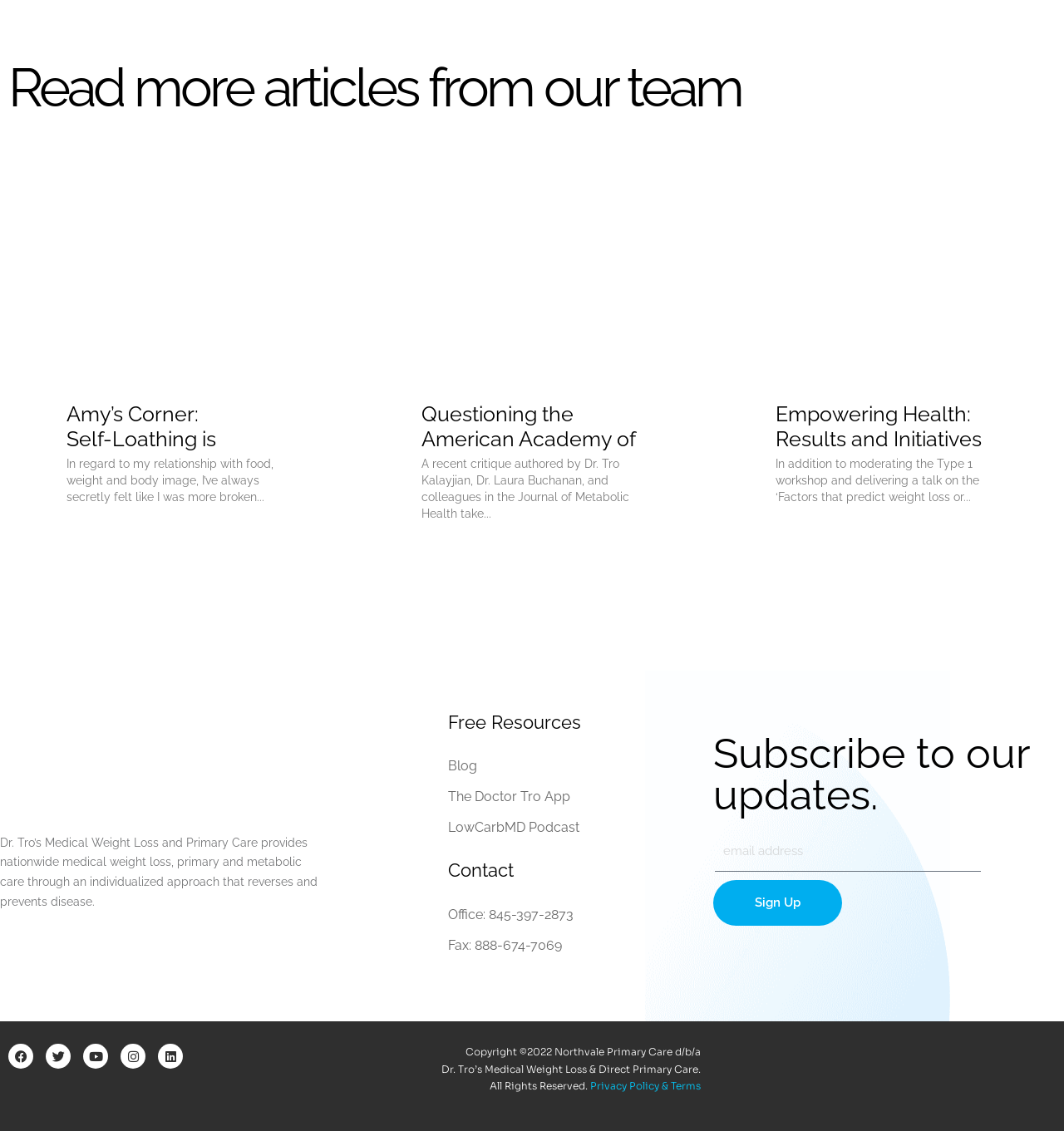Give a one-word or one-phrase response to the question: 
What is the main topic of this webpage?

Medical Weight Loss